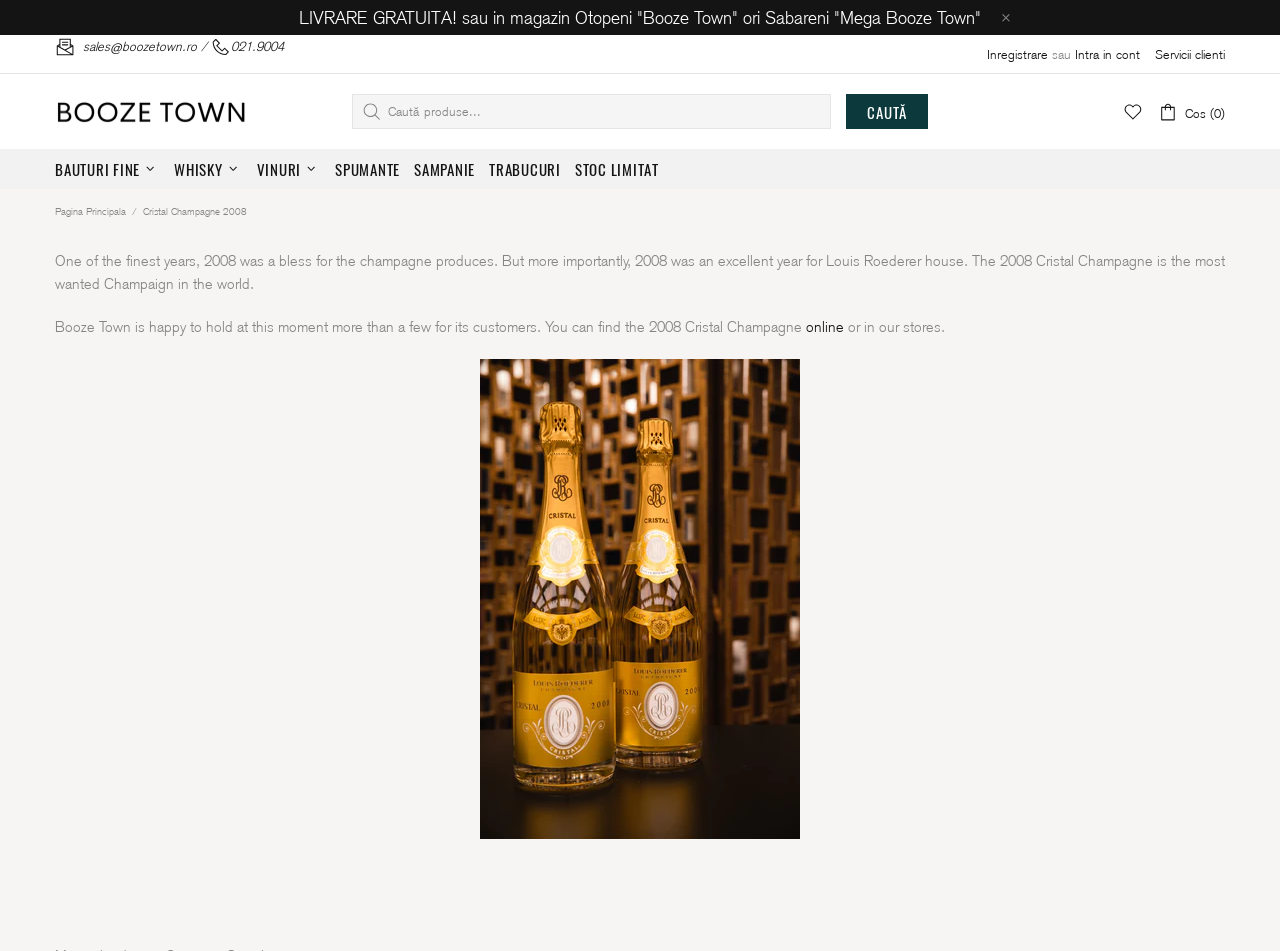Reply to the question with a single word or phrase:
What type of products does Booze Town sell?

Alcoholic beverages